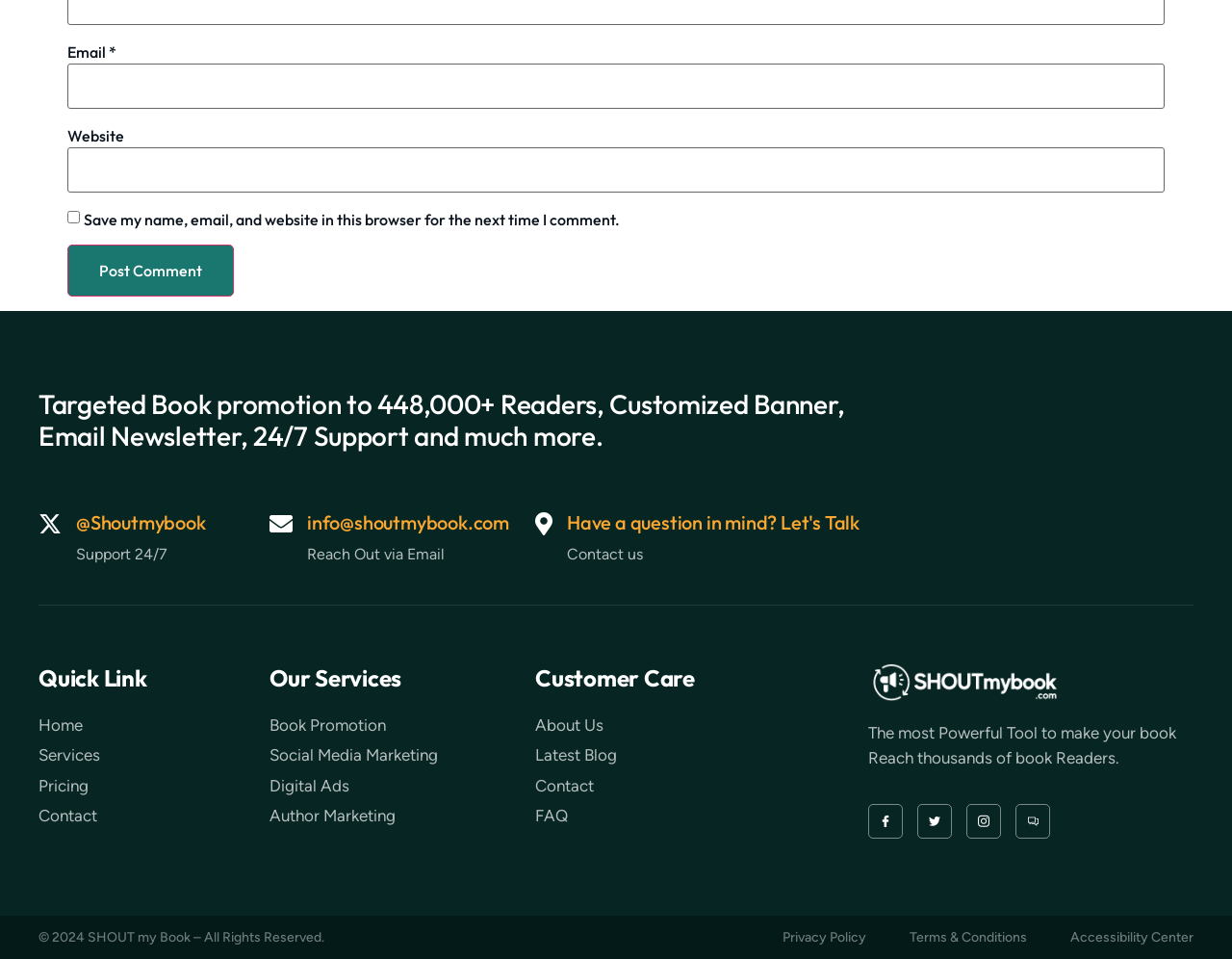Look at the image and answer the question in detail:
How many social media links are there?

There are three social media links, namely 'Jki-facebook-light', 'Jki-twitter-light', and 'Jki-instagram-1-light', which are indicated by the link elements with IDs 299, 301, and 303 respectively.